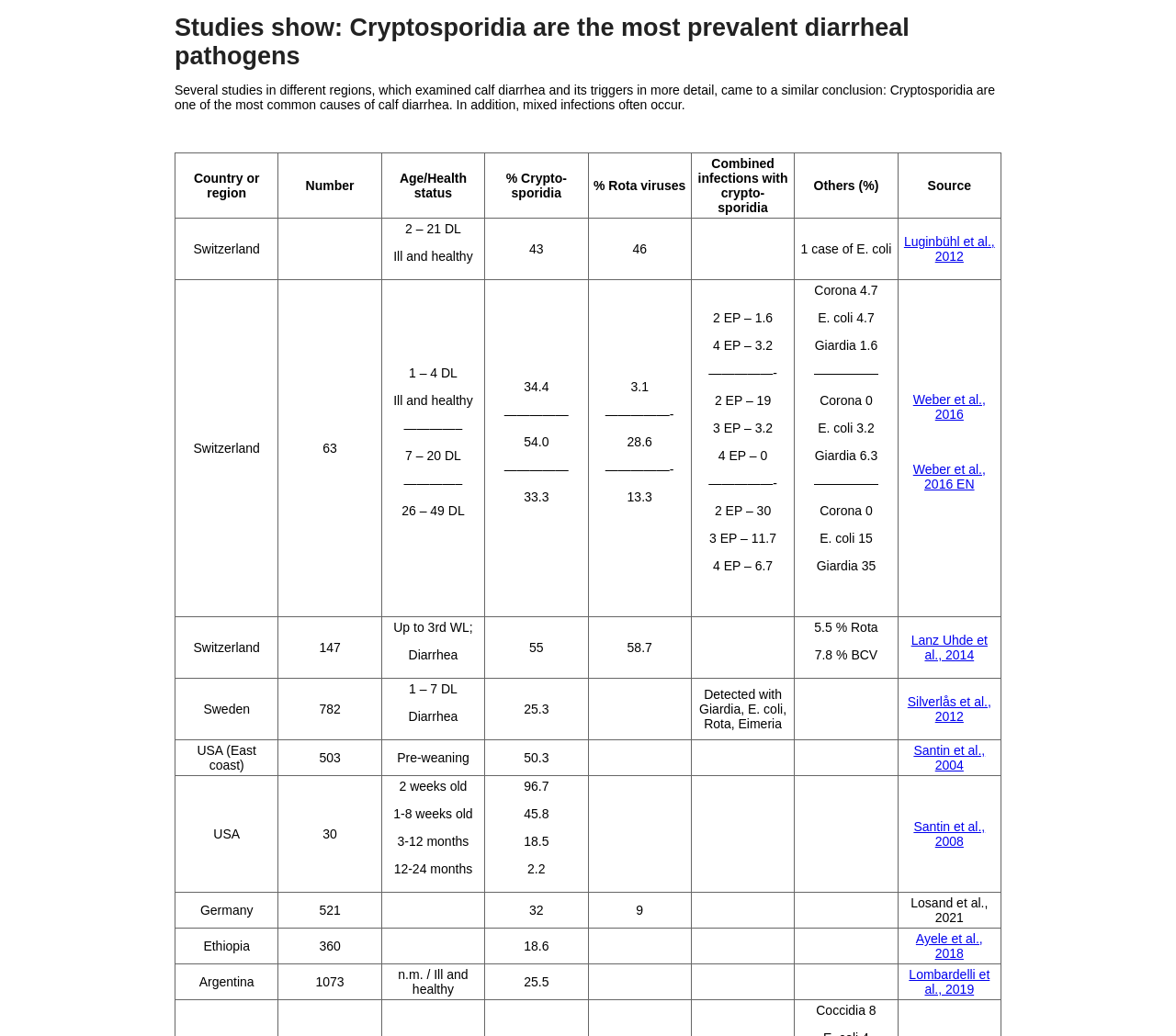Based on the element description, predict the bounding box coordinates (top-left x, top-left y, bottom-right x, bottom-right y) for the UI element in the screenshot: Lombardelli et al., 2019

[0.773, 0.934, 0.842, 0.962]